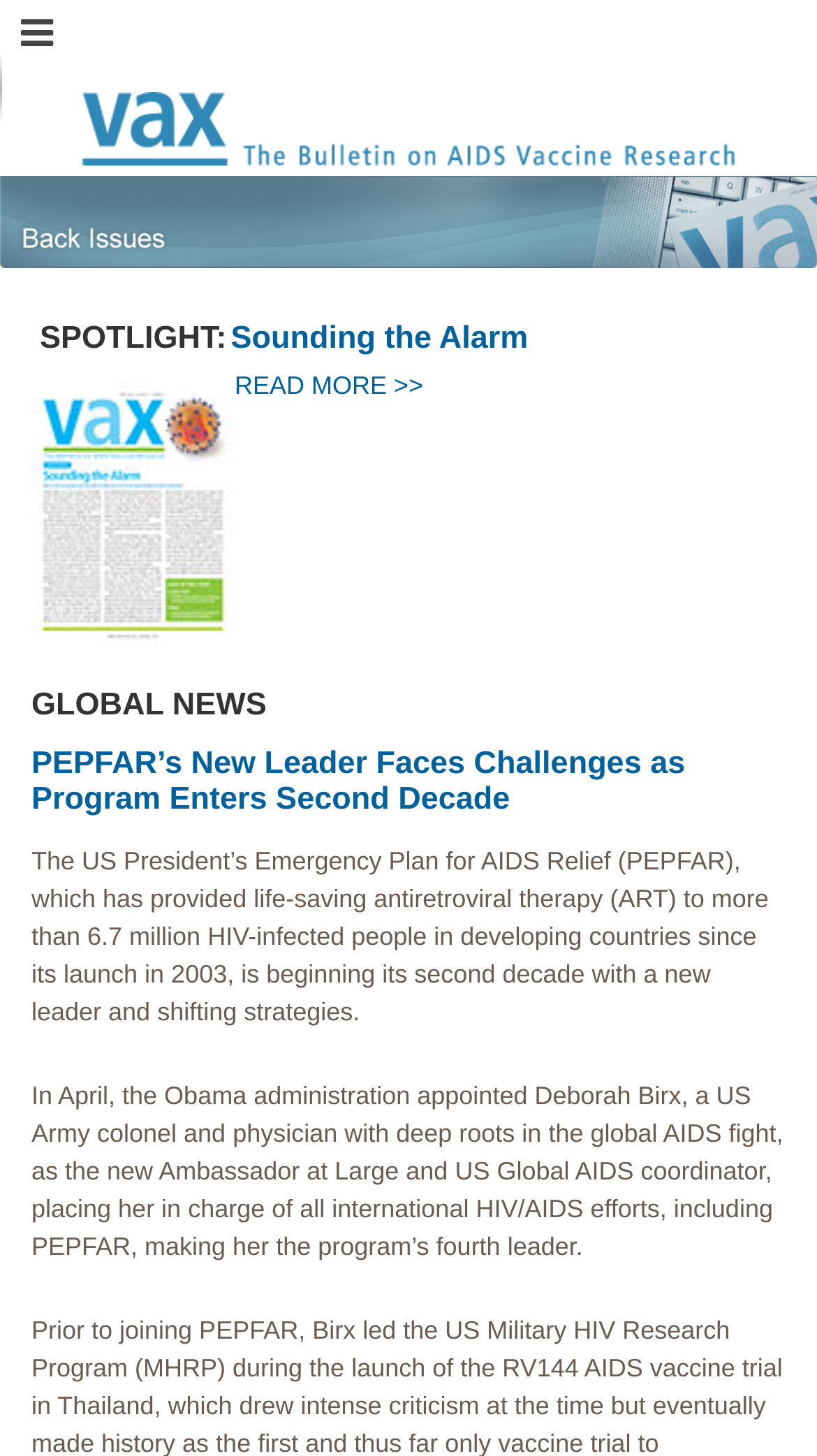What is the logo of the website?
Provide a comprehensive and detailed answer to the question.

The logo of the website is located at the top of the page, and it is an image with the text 'logo' as its description. Based on the bounding box coordinates, it is positioned at the top center of the page.